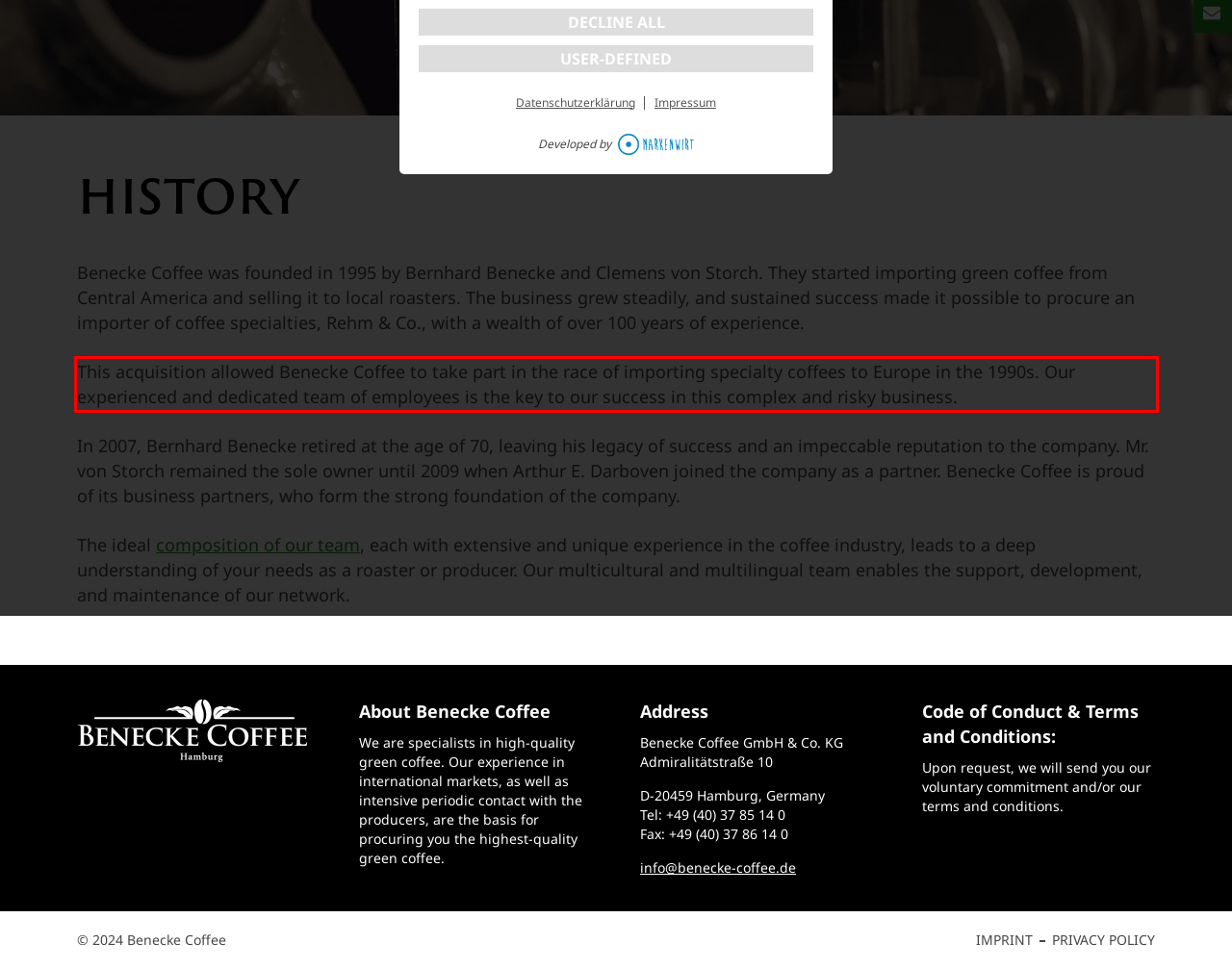Examine the webpage screenshot, find the red bounding box, and extract the text content within this marked area.

This acquisition allowed Benecke Coffee to take part in the race of importing specialty coffees to Europe in the 1990s. Our experienced and dedicated team of employees is the key to our success in this complex and risky business.